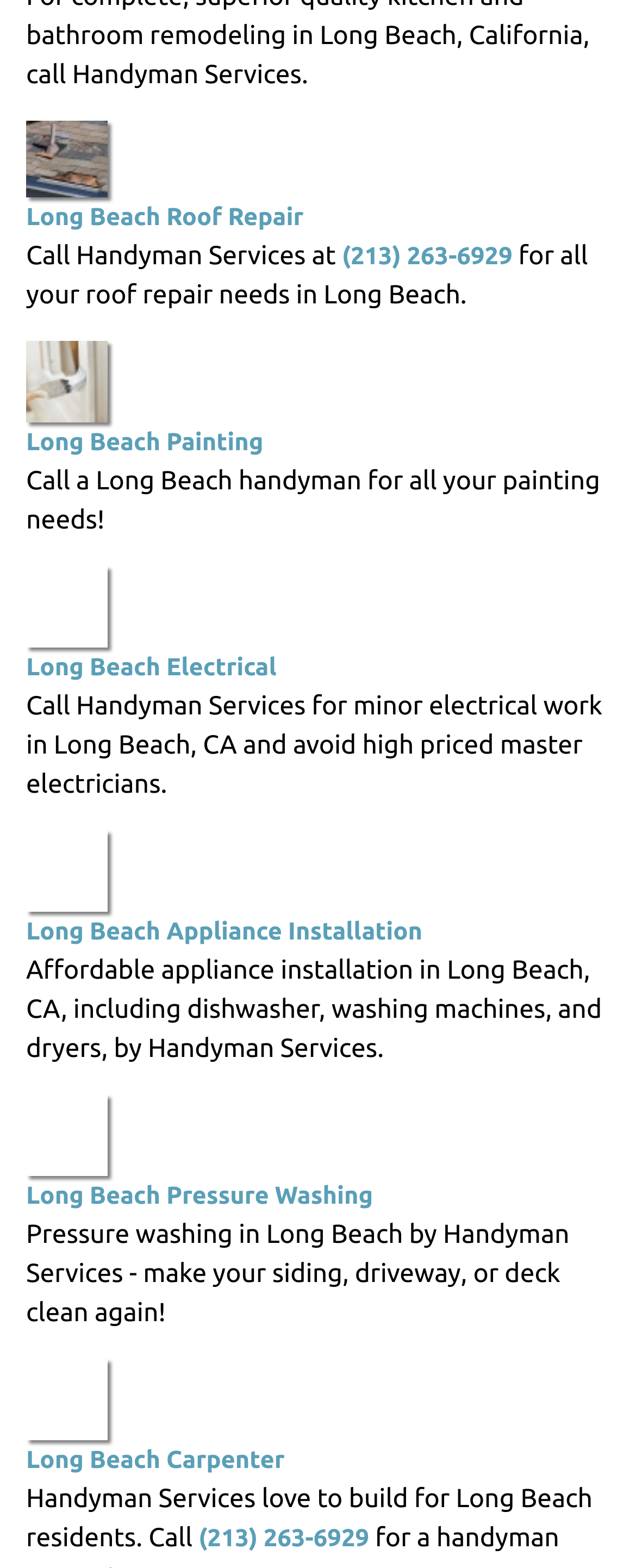What is the benefit of pressure washing in Long Beach?
Please provide a single word or phrase answer based on the image.

To make siding, driveway, or deck clean again